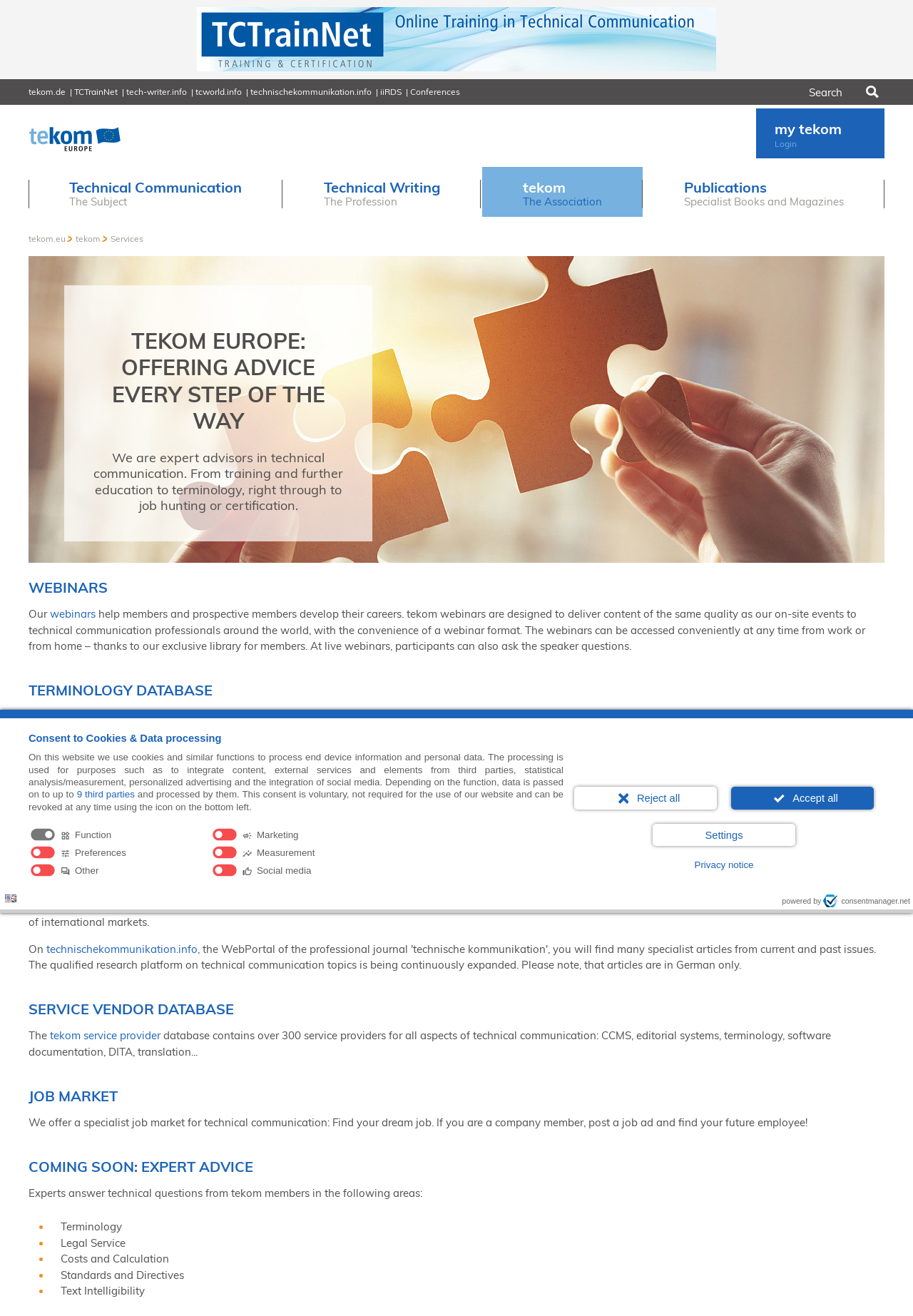Please determine the bounding box coordinates for the element that should be clicked to follow these instructions: "Read more about Technical Communication The Subject".

[0.031, 0.127, 0.309, 0.165]